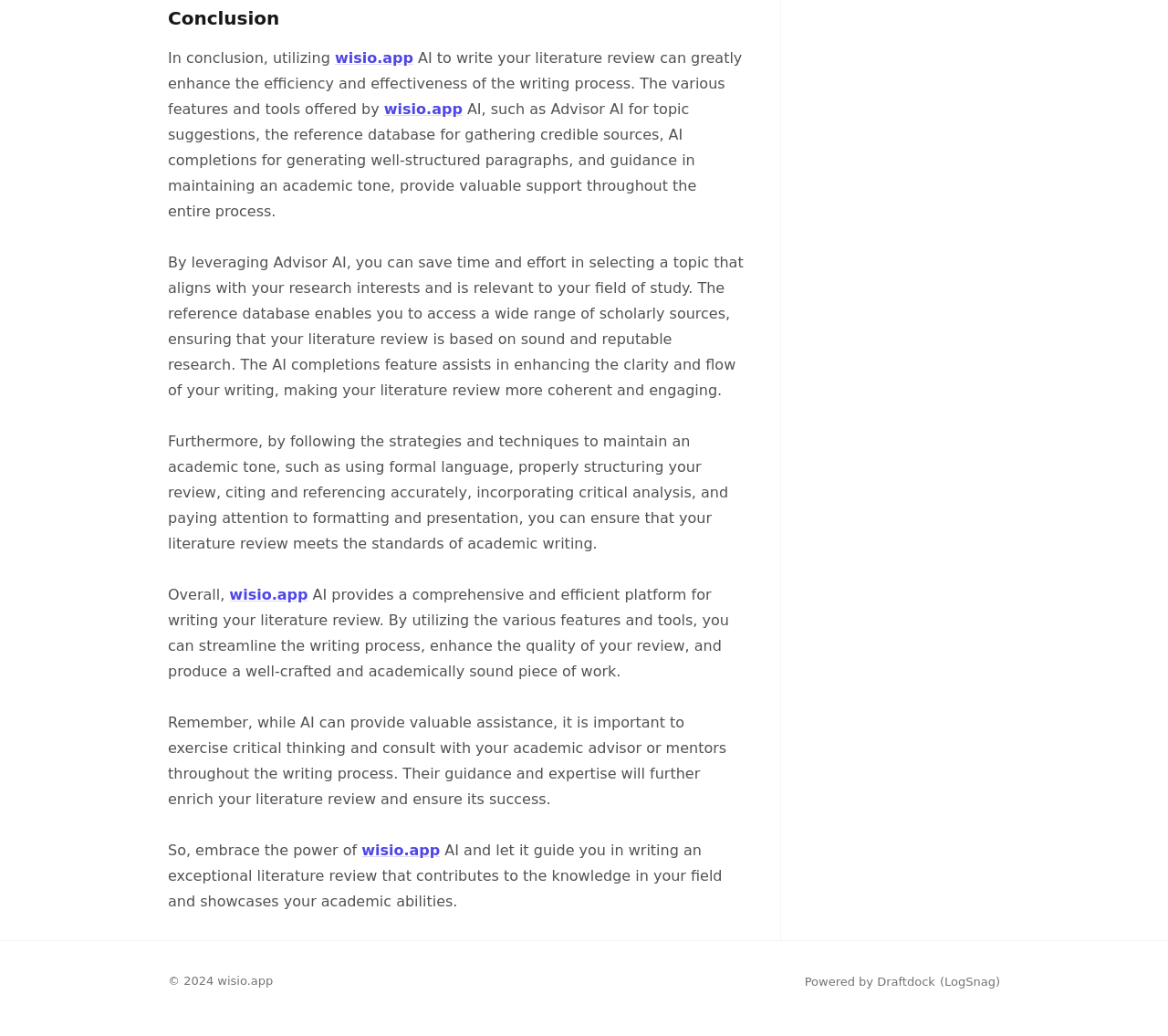Provide a short answer to the following question with just one word or phrase: What is the copyright year of the webpage?

2024